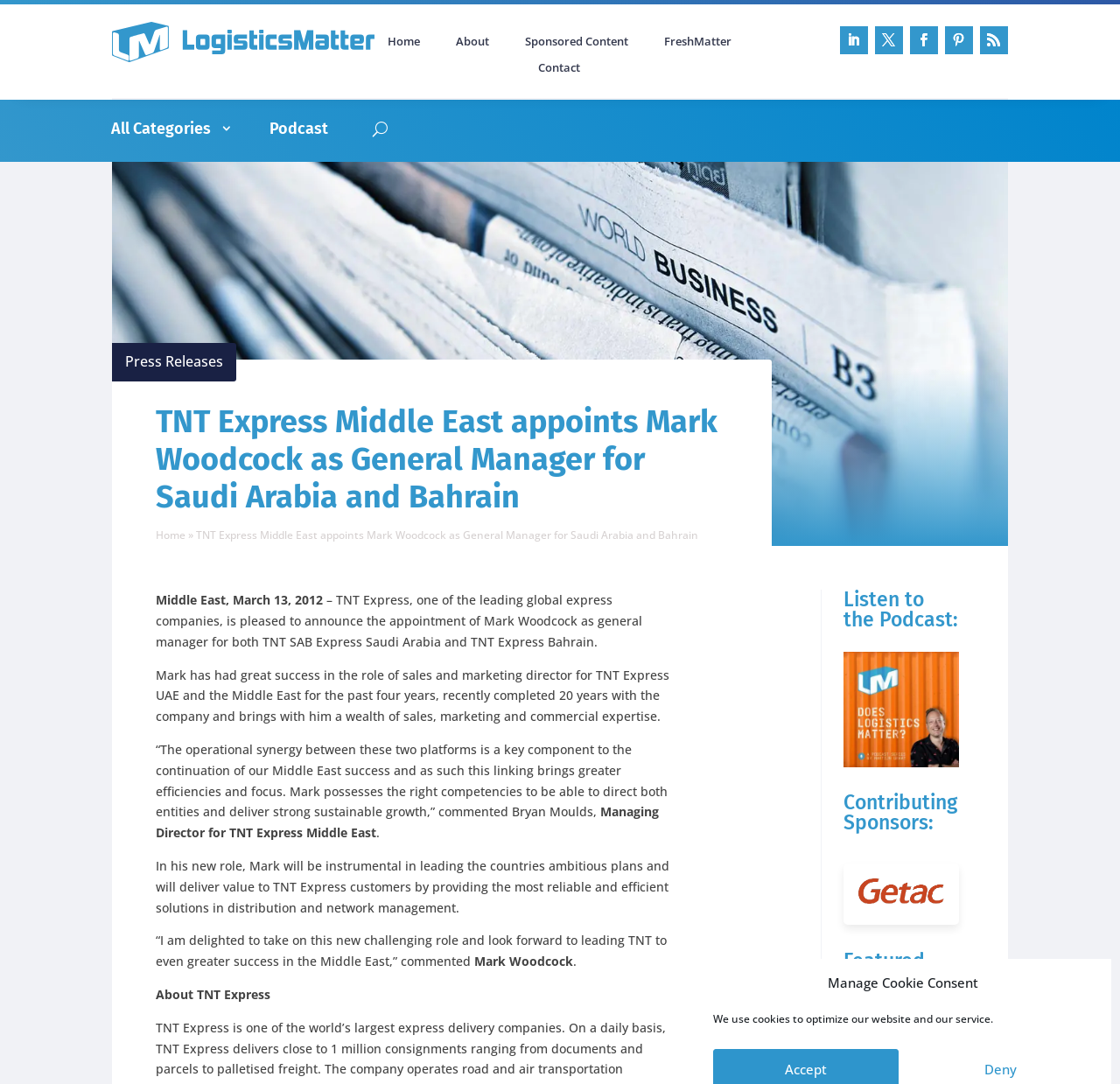Identify the bounding box of the HTML element described as: "alt="Getac International Sponsor of LogisticsMatter"".

[0.765, 0.823, 0.845, 0.839]